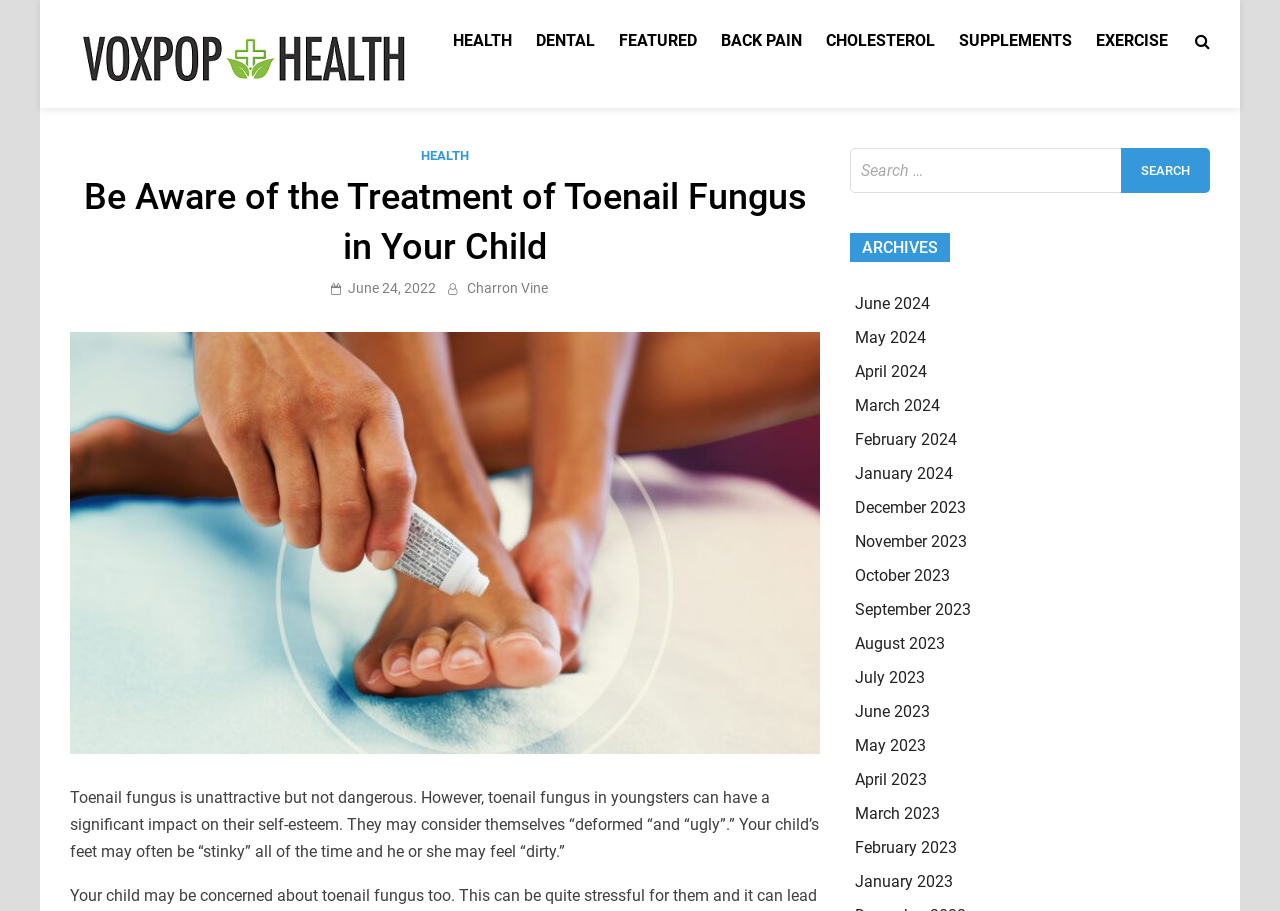Refer to the element description Cholesterol and identify the corresponding bounding box in the screenshot. Format the coordinates as (top-left x, top-left y, bottom-right x, bottom-right y) with values in the range of 0 to 1.

[0.636, 0.021, 0.74, 0.069]